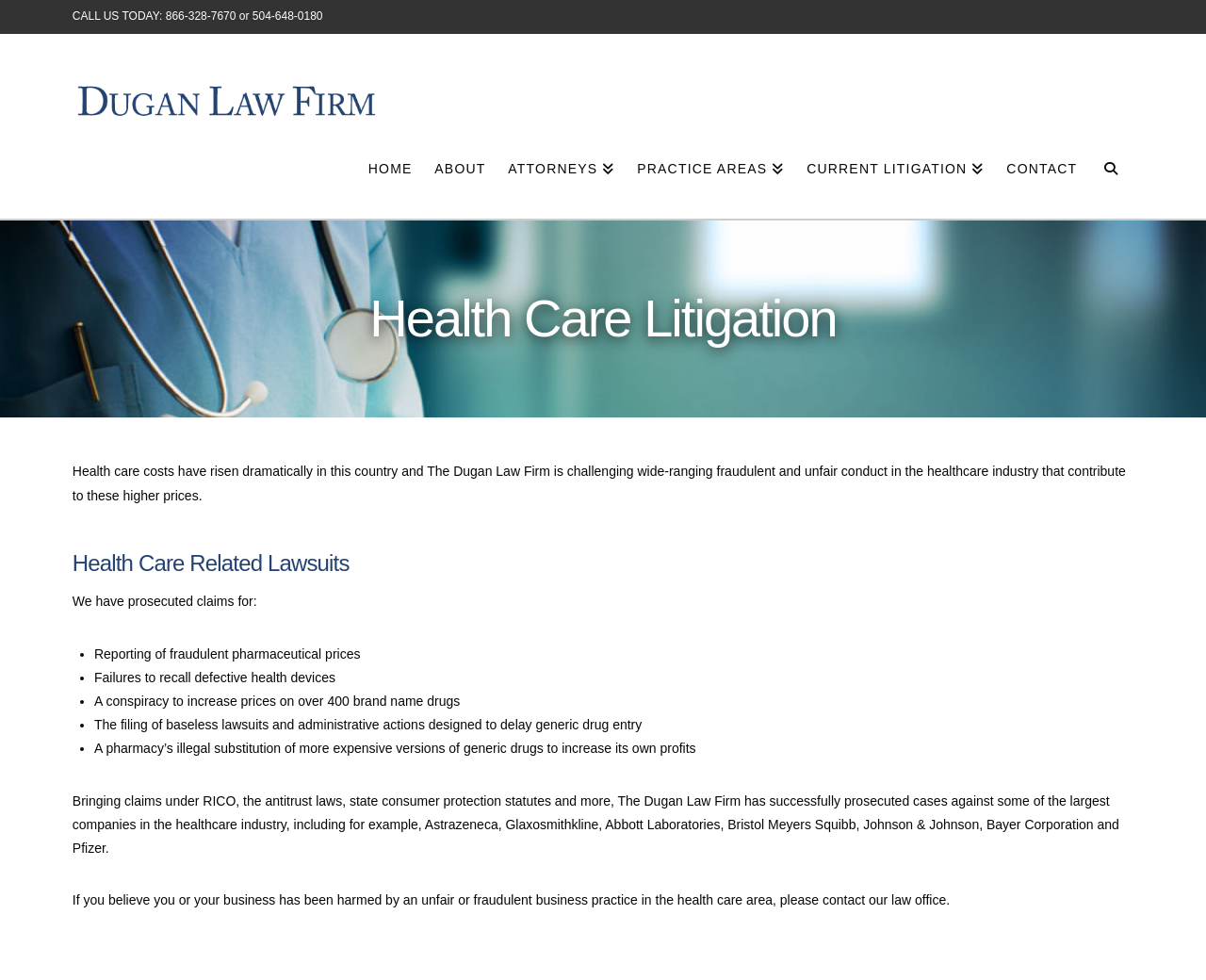Review the image closely and give a comprehensive answer to the question: What should I do if I believe I have been harmed by an unfair business practice?

If I believe I or my business has been harmed by an unfair or fraudulent business practice in the health care area, I should contact the law office, as indicated by the static text element at the bottom of the webpage.